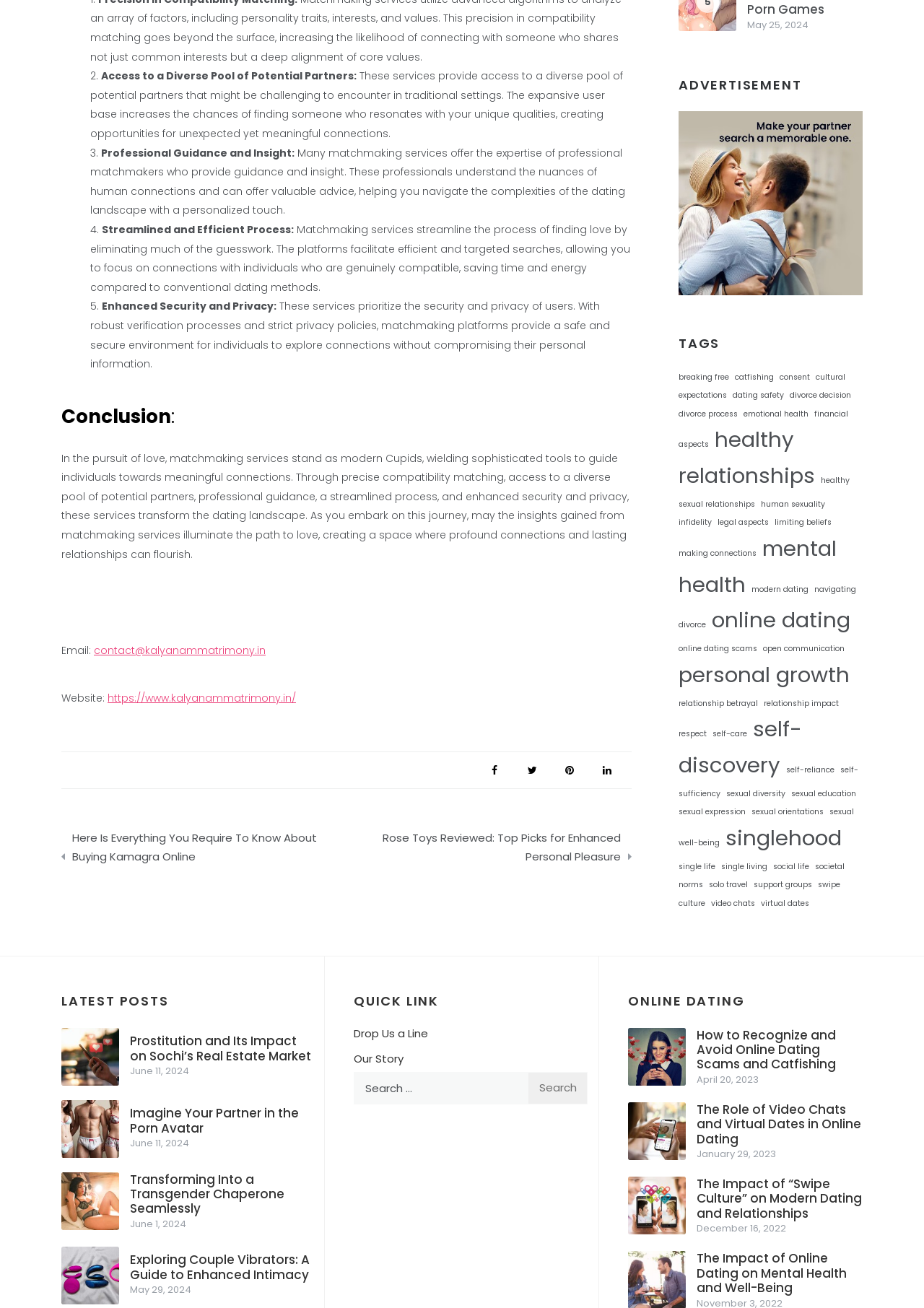Using the provided description: "parent_node: Search for: value="Search"", find the bounding box coordinates of the corresponding UI element. The output should be four float numbers between 0 and 1, in the format [left, top, right, bottom].

[0.571, 0.819, 0.636, 0.844]